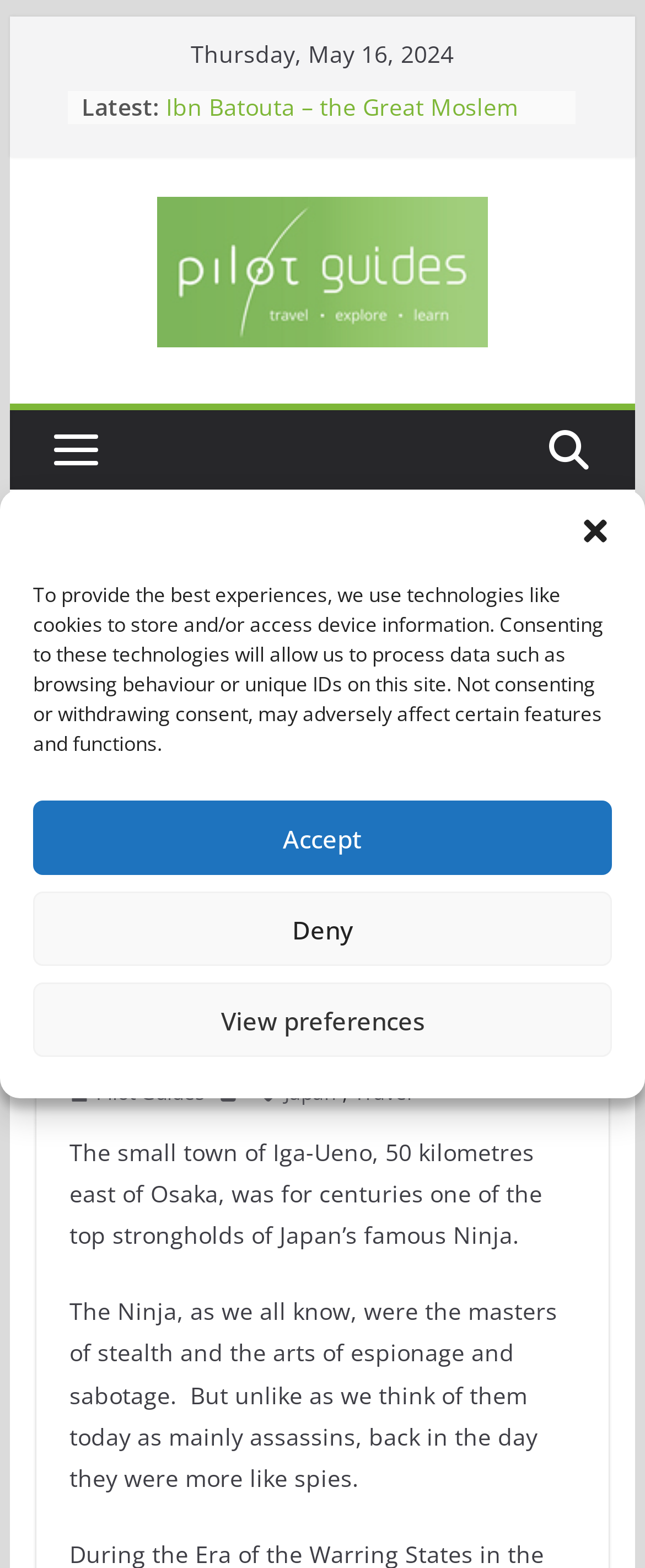Please identify the bounding box coordinates of where to click in order to follow the instruction: "Click the 'Japan' link".

[0.441, 0.686, 0.52, 0.708]